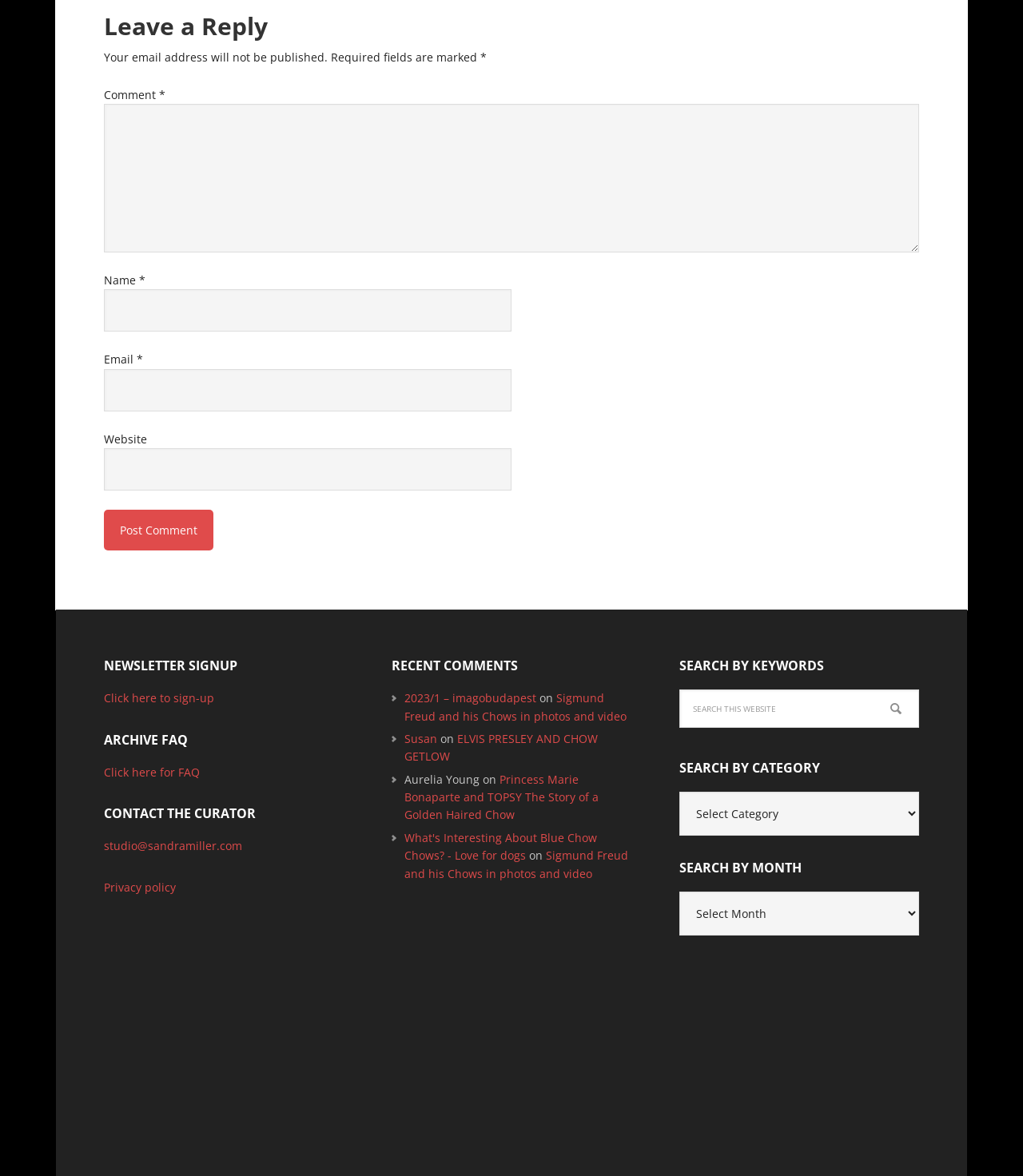Identify the bounding box for the element characterized by the following description: "Susan".

[0.395, 0.622, 0.428, 0.634]